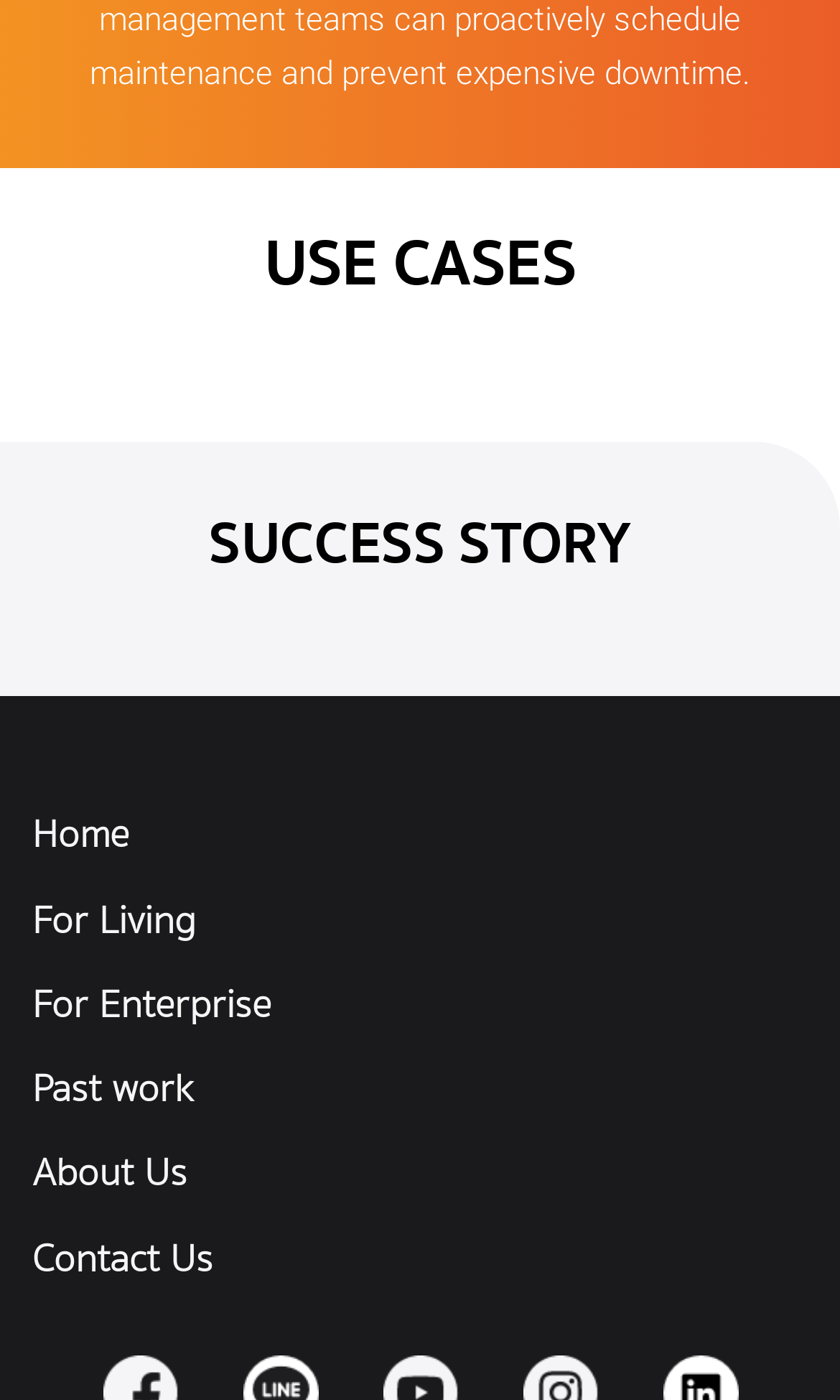What is the purpose of IoT-enabled devices in building management?
Please provide a comprehensive answer based on the visual information in the image.

According to the SMART BUILDING section, IoT-enabled devices can help implement energy management, which can enhance energy efficiency, lower operational costs, and create a more comfortable and healthy indoor environment for building occupants.